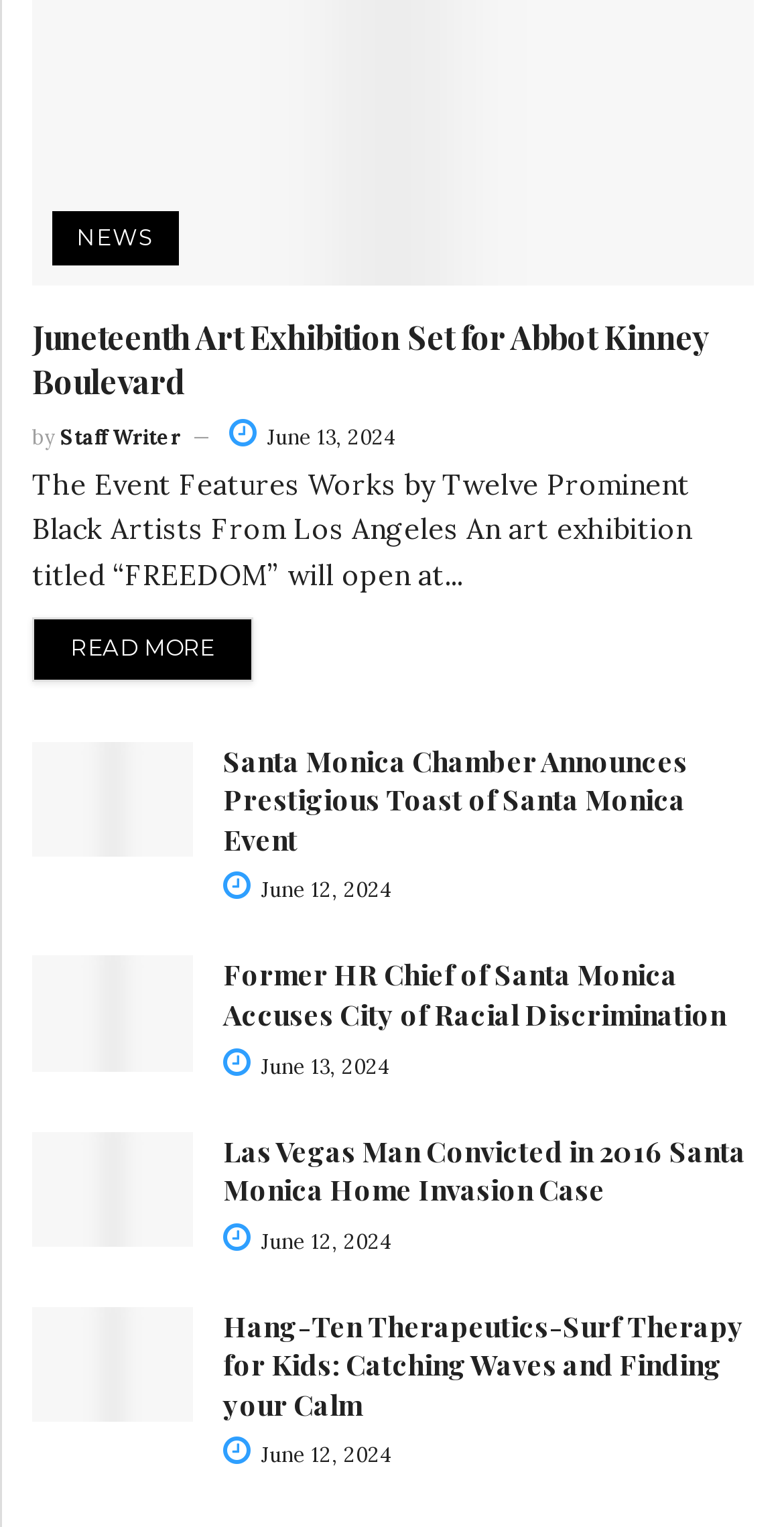Based on the image, provide a detailed response to the question:
What is the title of the first article?

The first article on the webpage has a heading 'Juneteenth Art Exhibition Set for Abbot Kinney Boulevard' and a link with the same text, so the title of the first article is 'Juneteenth Art Exhibition'.